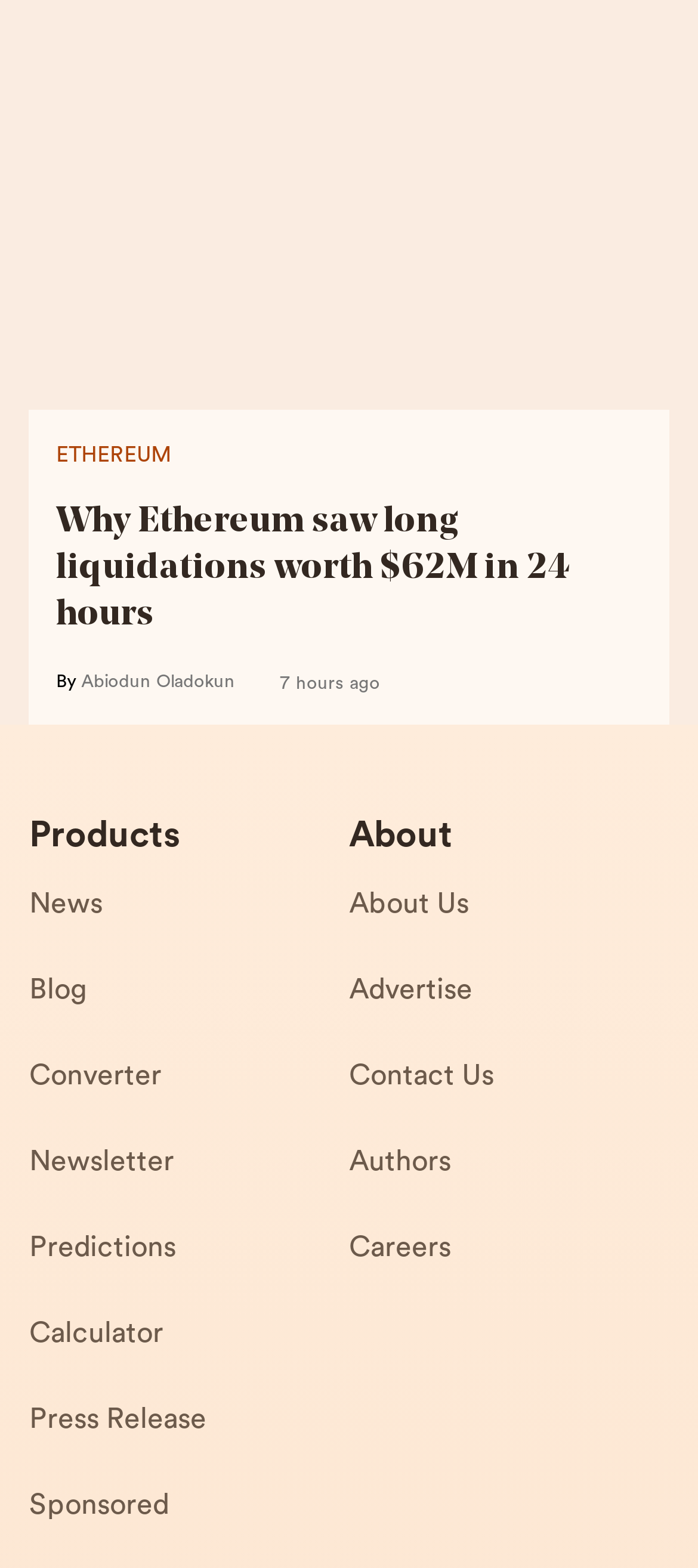What is the second main section on the webpage?
Using the image, answer in one word or phrase.

About